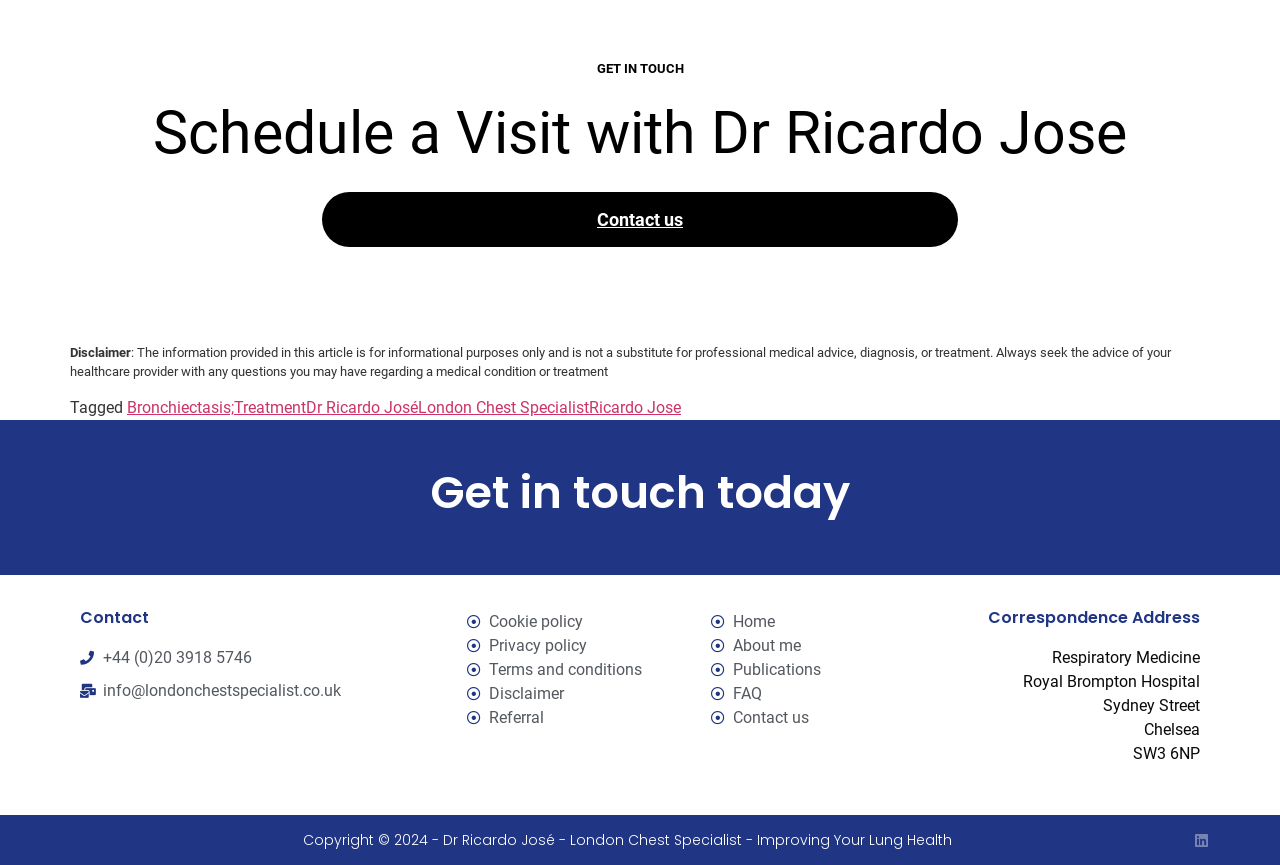Please specify the bounding box coordinates of the clickable region to carry out the following instruction: "Visit Dr Ricardo José's LinkedIn profile". The coordinates should be four float numbers between 0 and 1, in the format [left, top, right, bottom].

[0.933, 0.963, 0.945, 0.98]